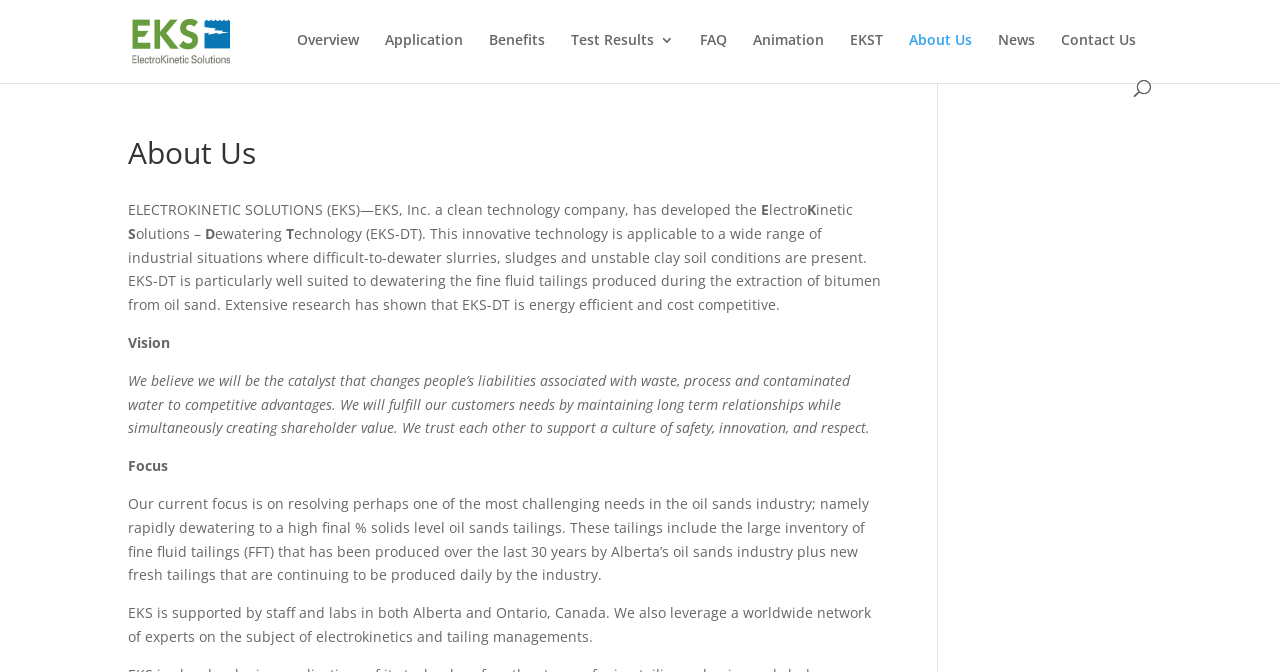Could you provide the bounding box coordinates for the portion of the screen to click to complete this instruction: "Click on the EKS link"?

[0.103, 0.045, 0.211, 0.073]